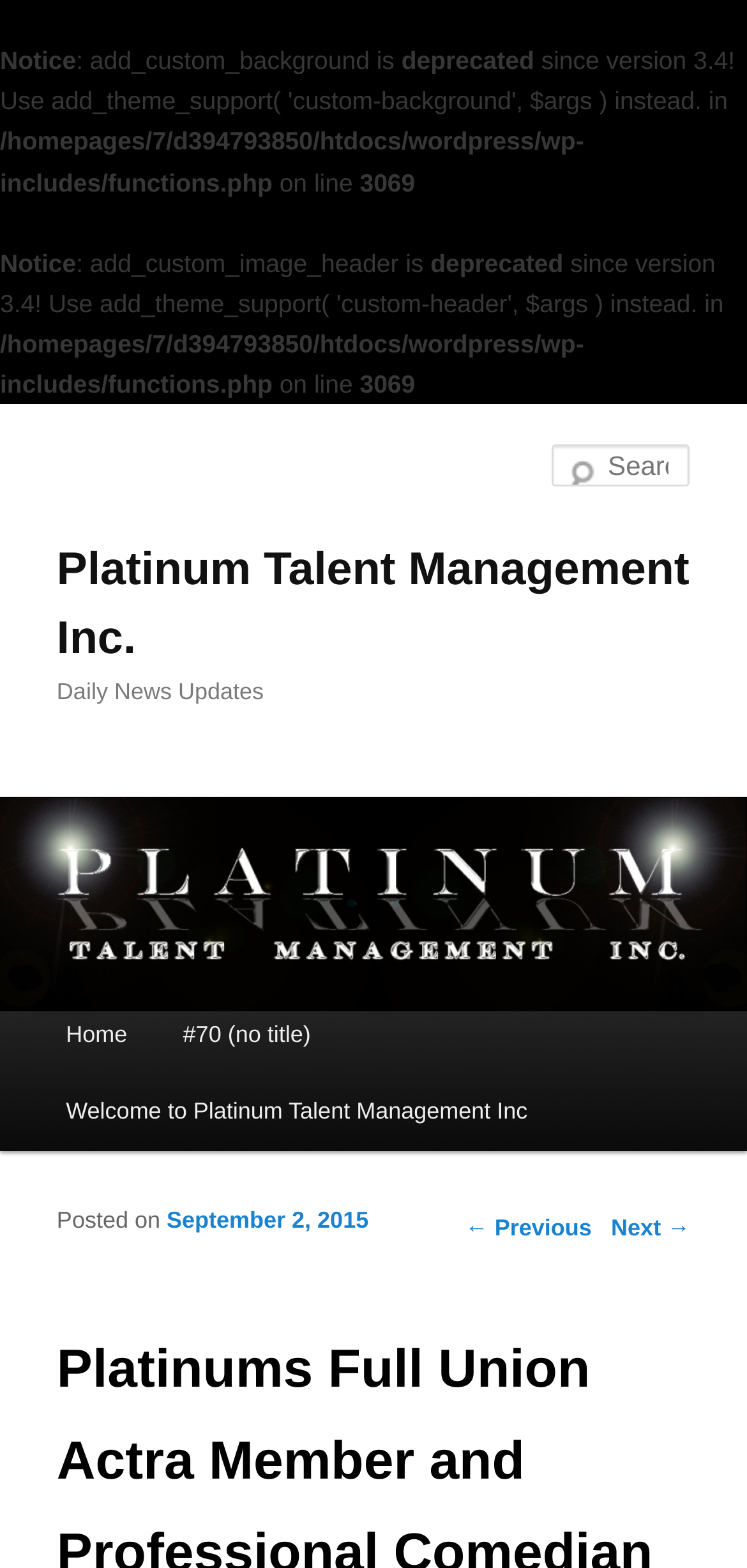Locate the bounding box coordinates of the element that should be clicked to execute the following instruction: "View previous post".

[0.623, 0.774, 0.792, 0.792]